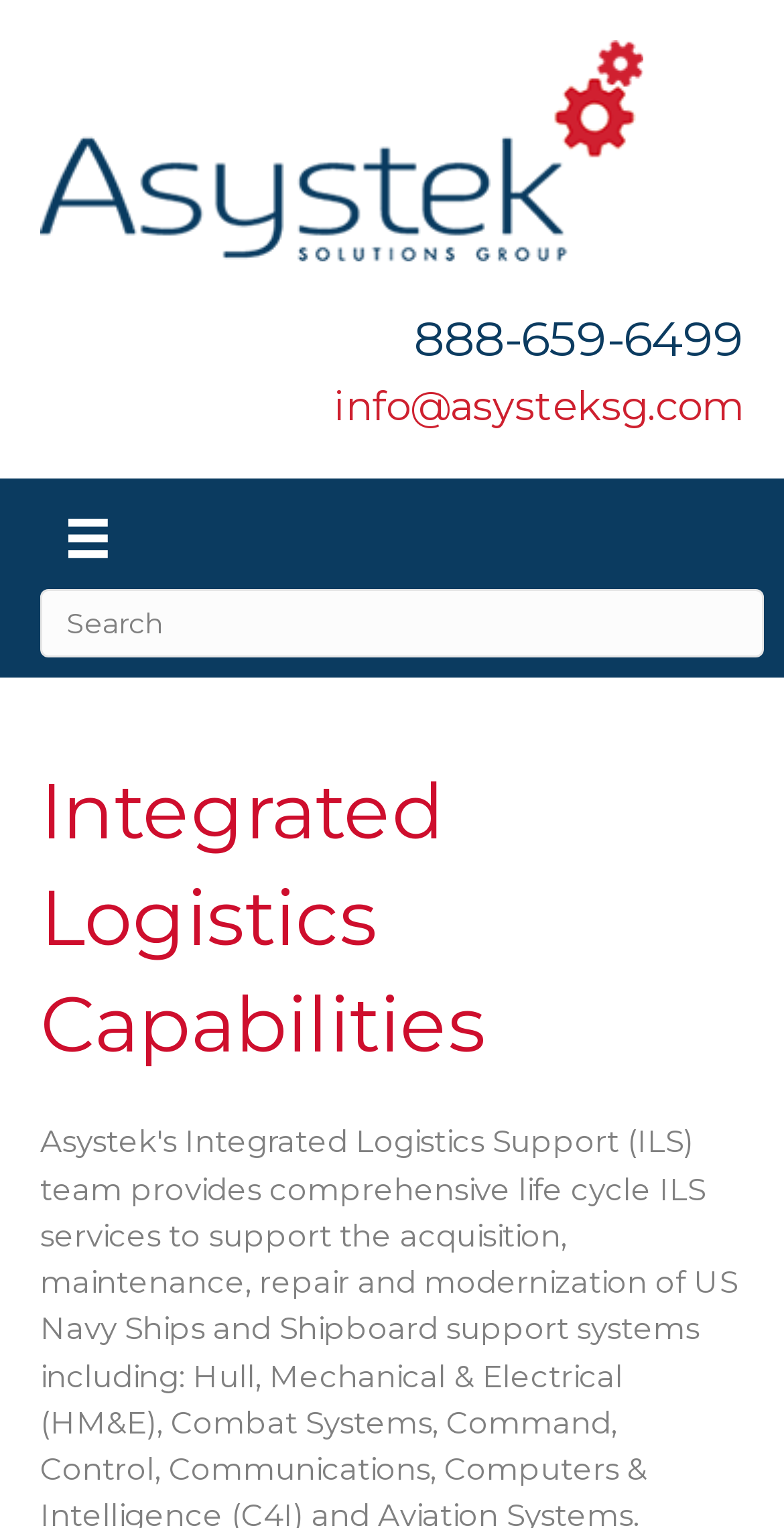What is the search bar located at?
Please respond to the question with a detailed and informative answer.

I determined the location of the search bar by analyzing the bounding box coordinates of the search element, which indicates that it is situated at the top-right section of the webpage.